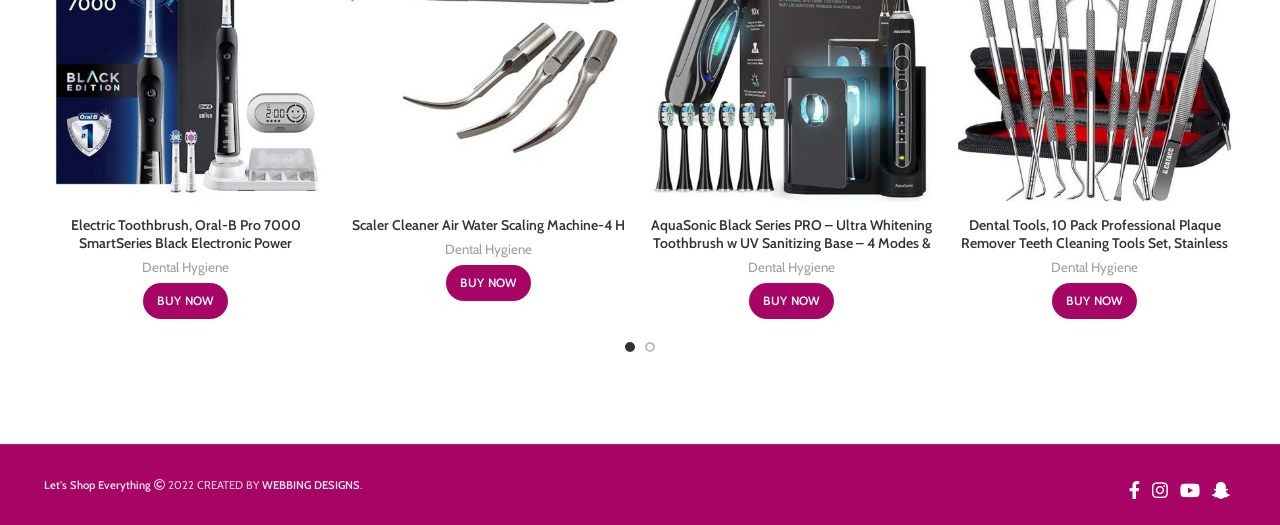Locate the bounding box coordinates of the element that needs to be clicked to carry out the instruction: "Visit the blog". The coordinates should be given as four float numbers ranging from 0 to 1, i.e., [left, top, right, bottom].

None